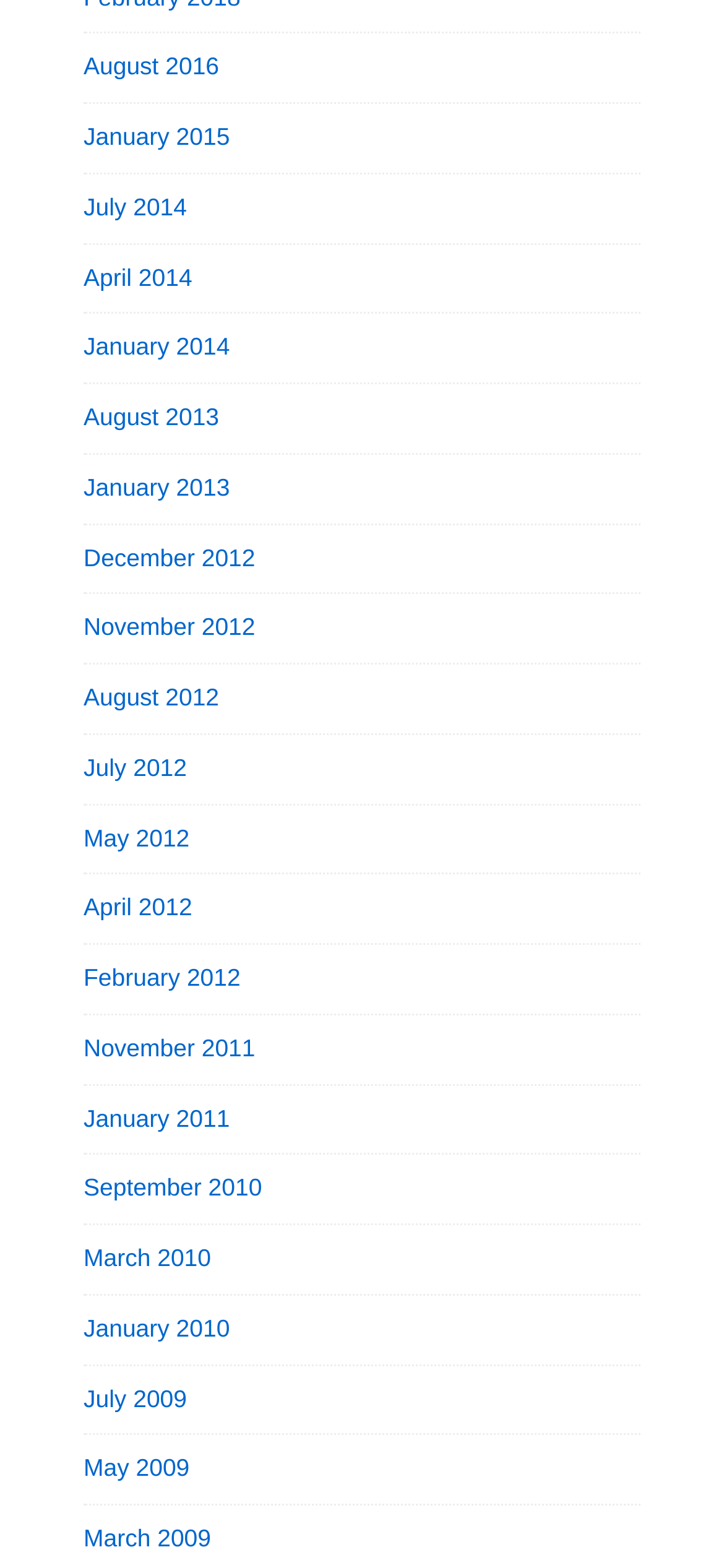Please mark the clickable region by giving the bounding box coordinates needed to complete this instruction: "Click on the '5 Ways Recruitment Firms Help Applicants' link".

None